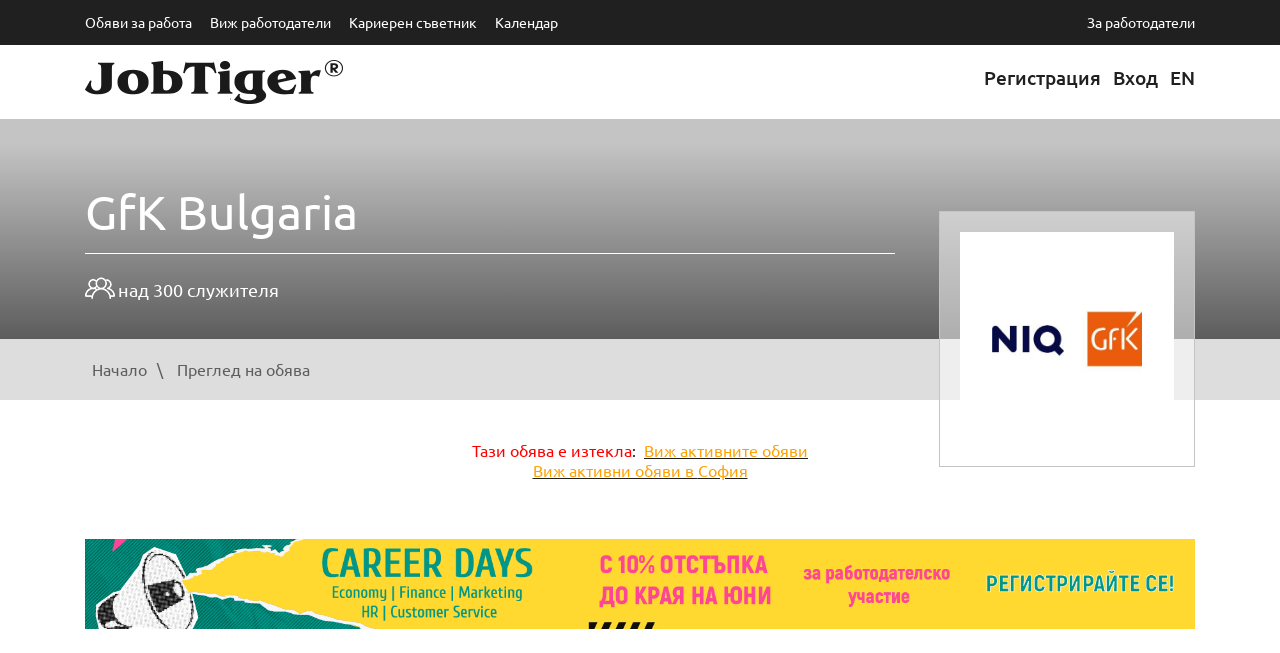Find the bounding box coordinates of the clickable area that will achieve the following instruction: "View active job offers in Sofia".

[0.416, 0.705, 0.584, 0.736]